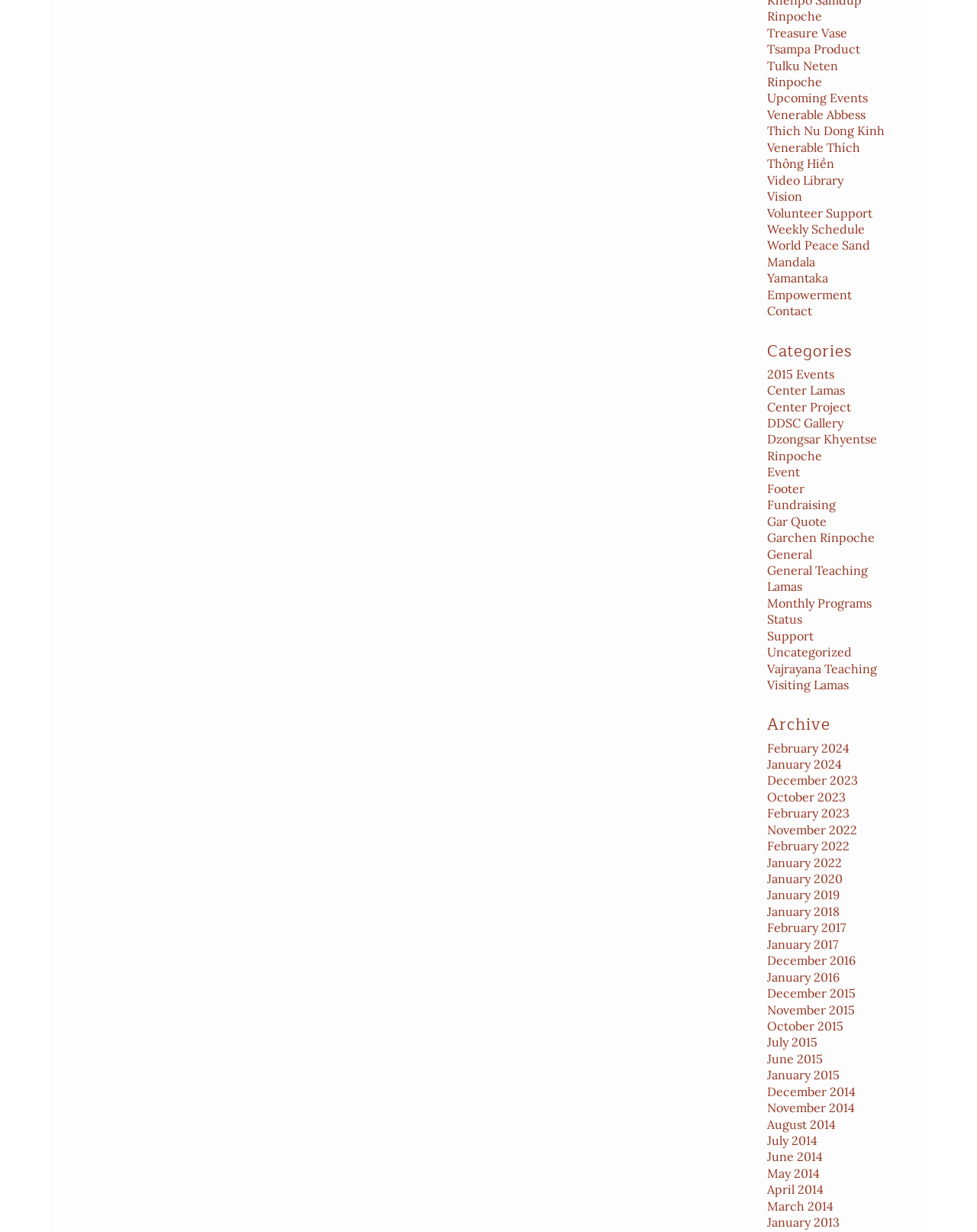Please provide a brief answer to the question using only one word or phrase: 
What is the earliest year listed in the archive?

2013